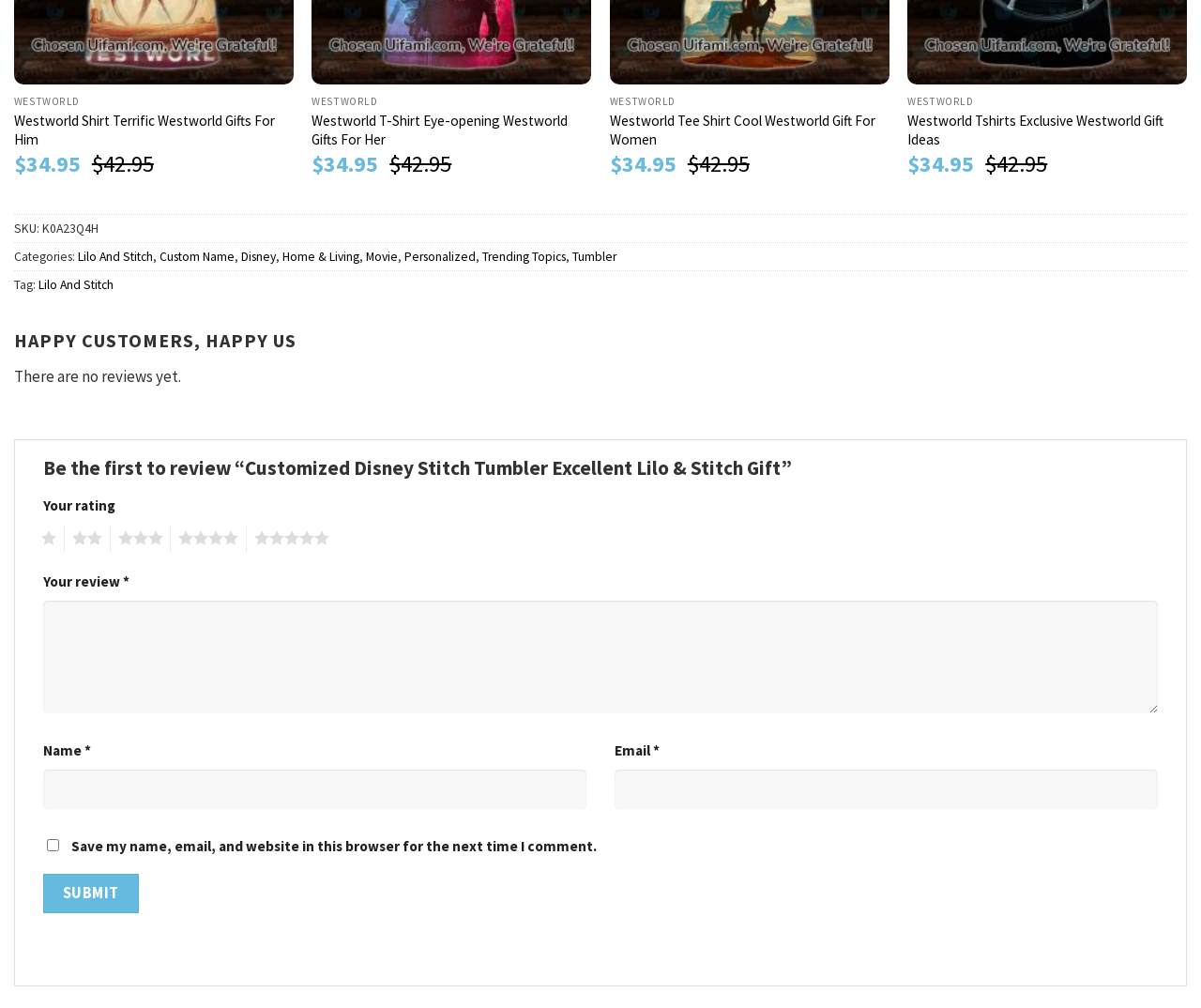How many reviews are there for the product?
Answer the question with a single word or phrase by looking at the picture.

No reviews